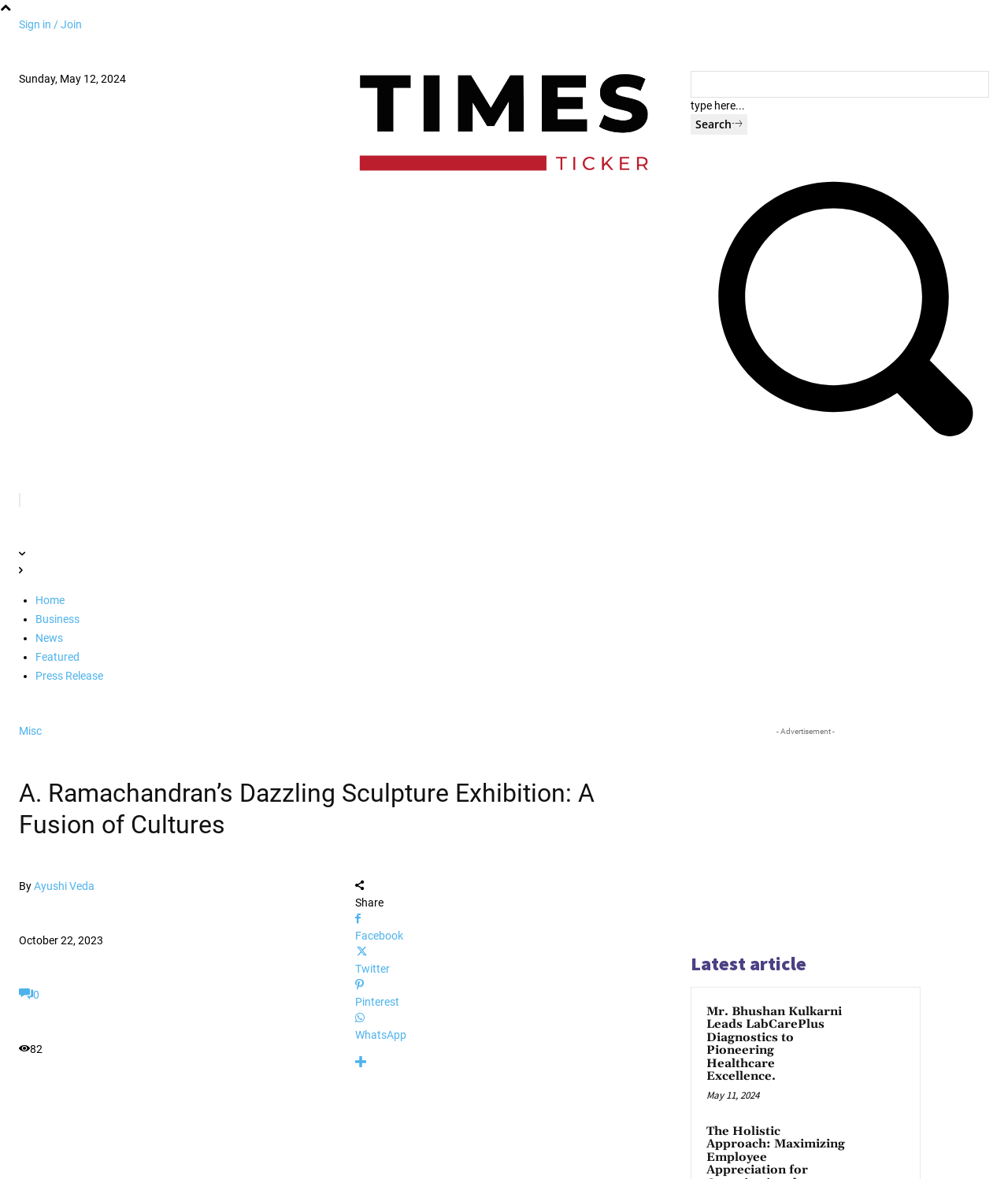Predict the bounding box of the UI element based on the description: "parent_node: type here... aria-label="Search"". The coordinates should be four float numbers between 0 and 1, formatted as [left, top, right, bottom].

[0.685, 0.373, 0.981, 0.383]